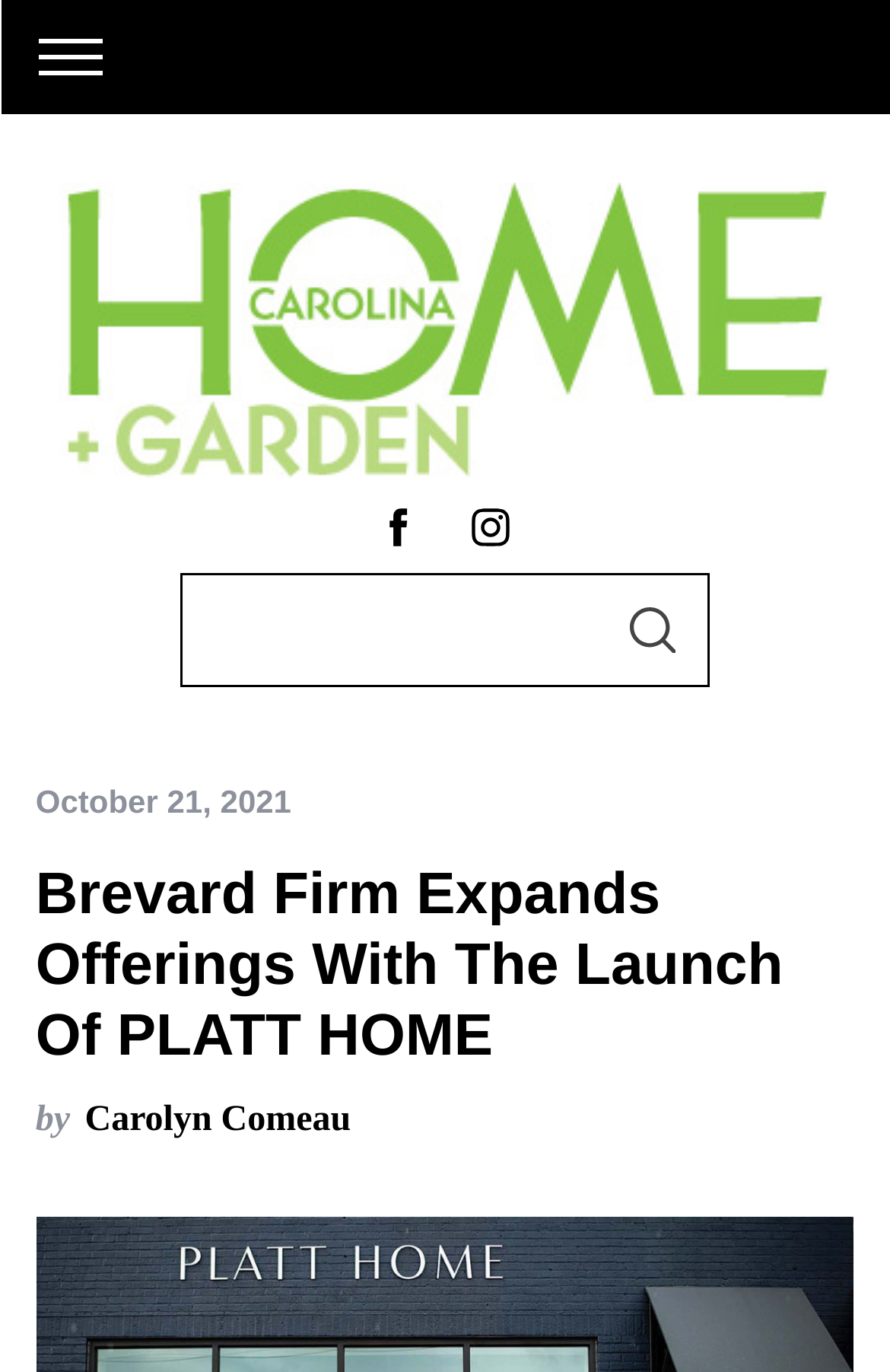Bounding box coordinates are to be given in the format (top-left x, top-left y, bottom-right x, bottom-right y). All values must be floating point numbers between 0 and 1. Provide the bounding box coordinate for the UI element described as: Fight against discrimination and violence

None